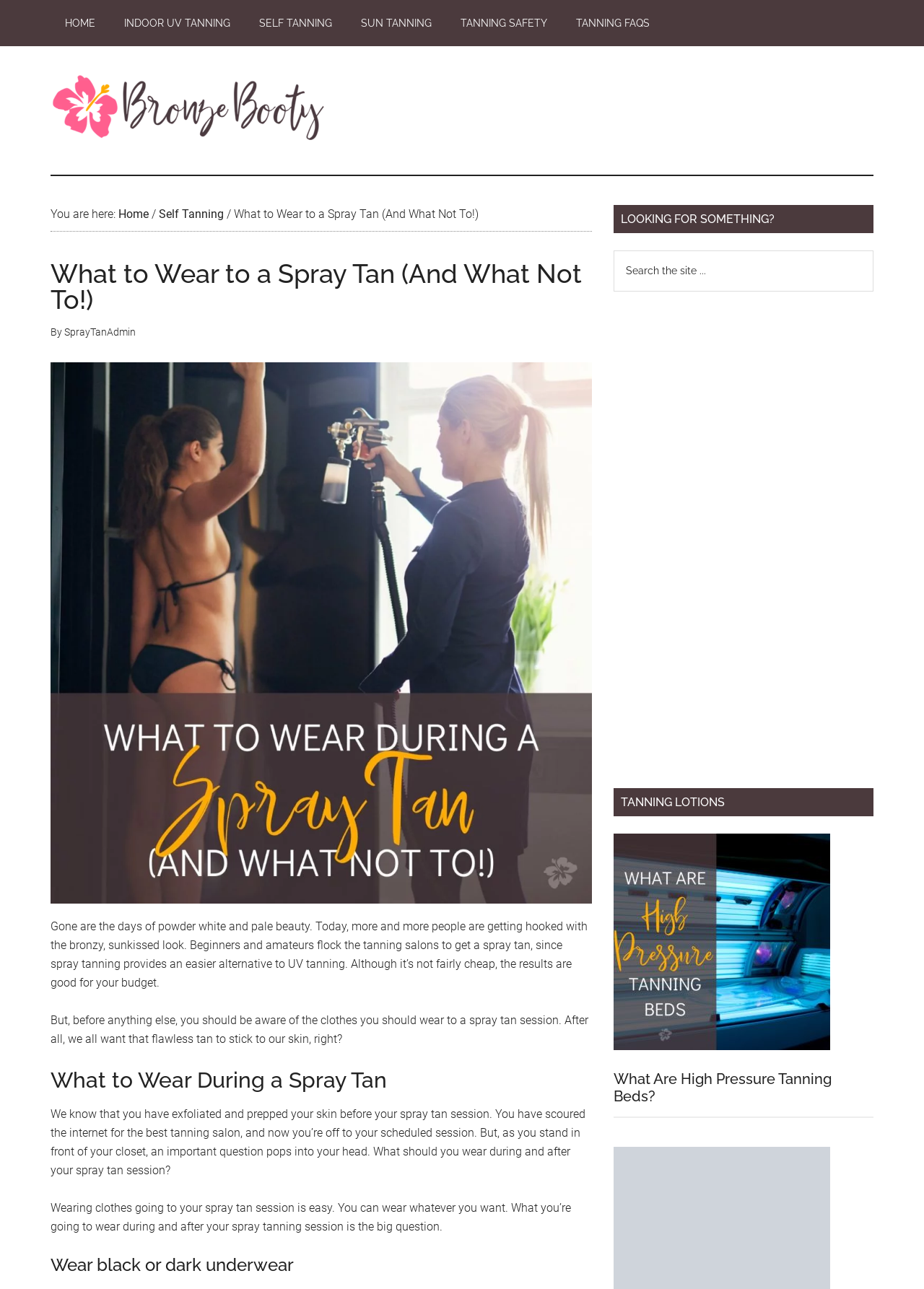Please determine the bounding box coordinates of the section I need to click to accomplish this instruction: "Click on the 'BronzeBooty' link".

[0.055, 0.058, 0.352, 0.109]